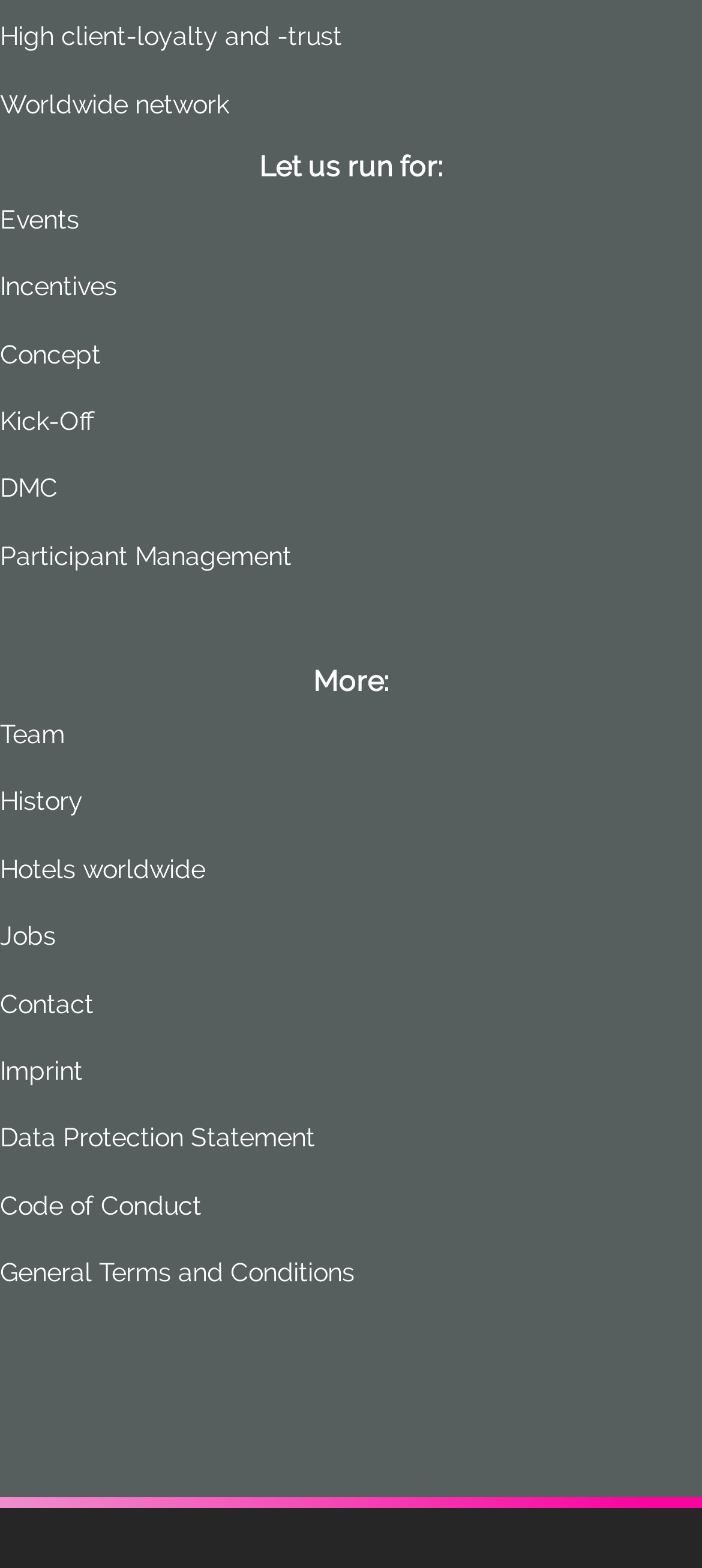Determine the bounding box coordinates for the area that needs to be clicked to fulfill this task: "Check the DMCA.com Protection Status". The coordinates must be given as four float numbers between 0 and 1, i.e., [left, top, right, bottom].

None